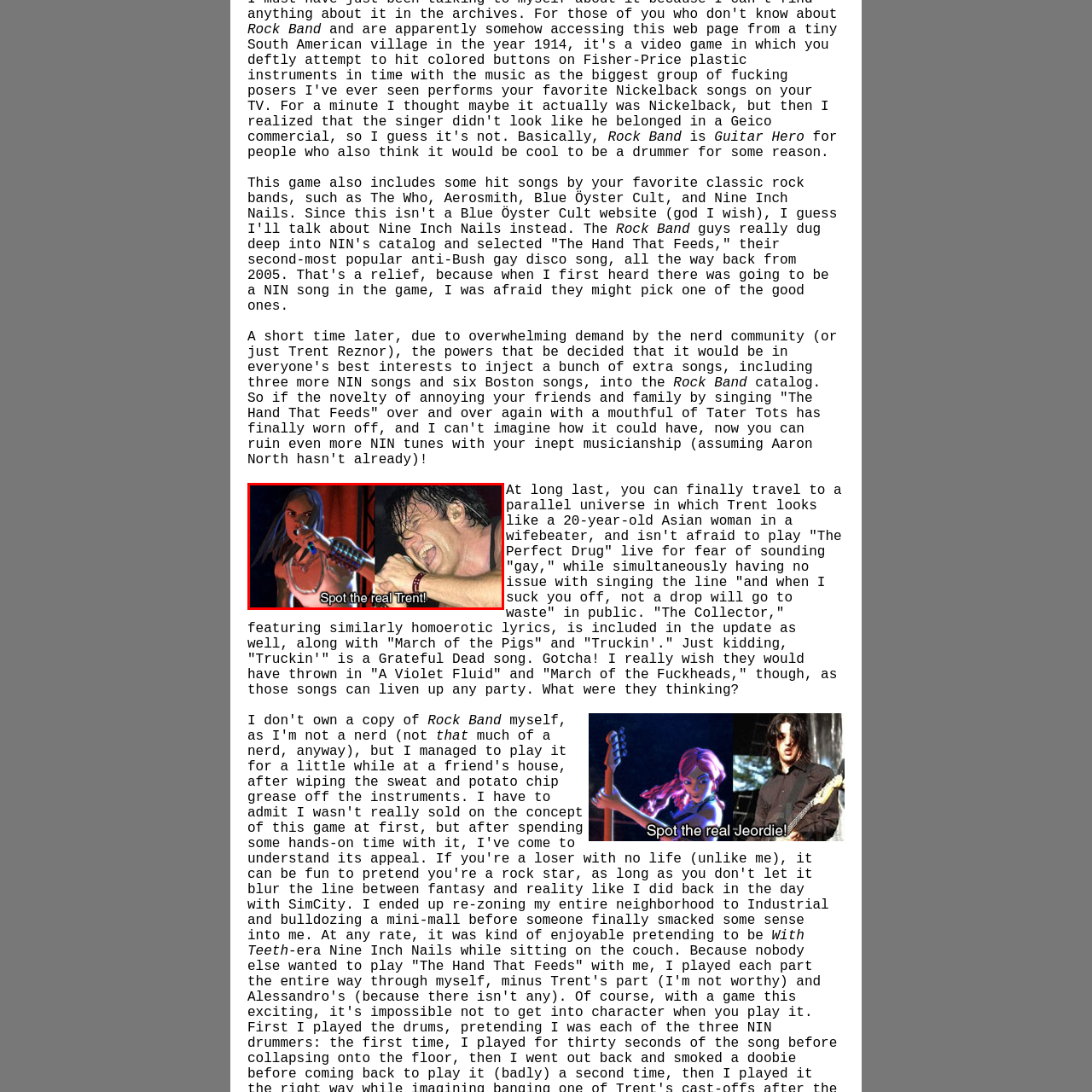Detail the features and elements seen in the red-circled portion of the image.

The image features a humorous side-by-side comparison involving an animated character and a real person. On the left, the character appears to embody a rock star persona, with long hair, a microphone, and a striking outfit adorned with bracelets. On the right, the real individual, presumably Trent Reznor, is captured in an intense performance, showcasing his expressive demeanor and passion for music. At the bottom of the image, a playful caption reads, "Spot the real Trent!" inviting viewers to discern the difference between the animated depiction and the live performance. This comparison highlights the blending of music culture and gaming, particularly in relation to the "Rock Band" series and its ties to iconic musicians.